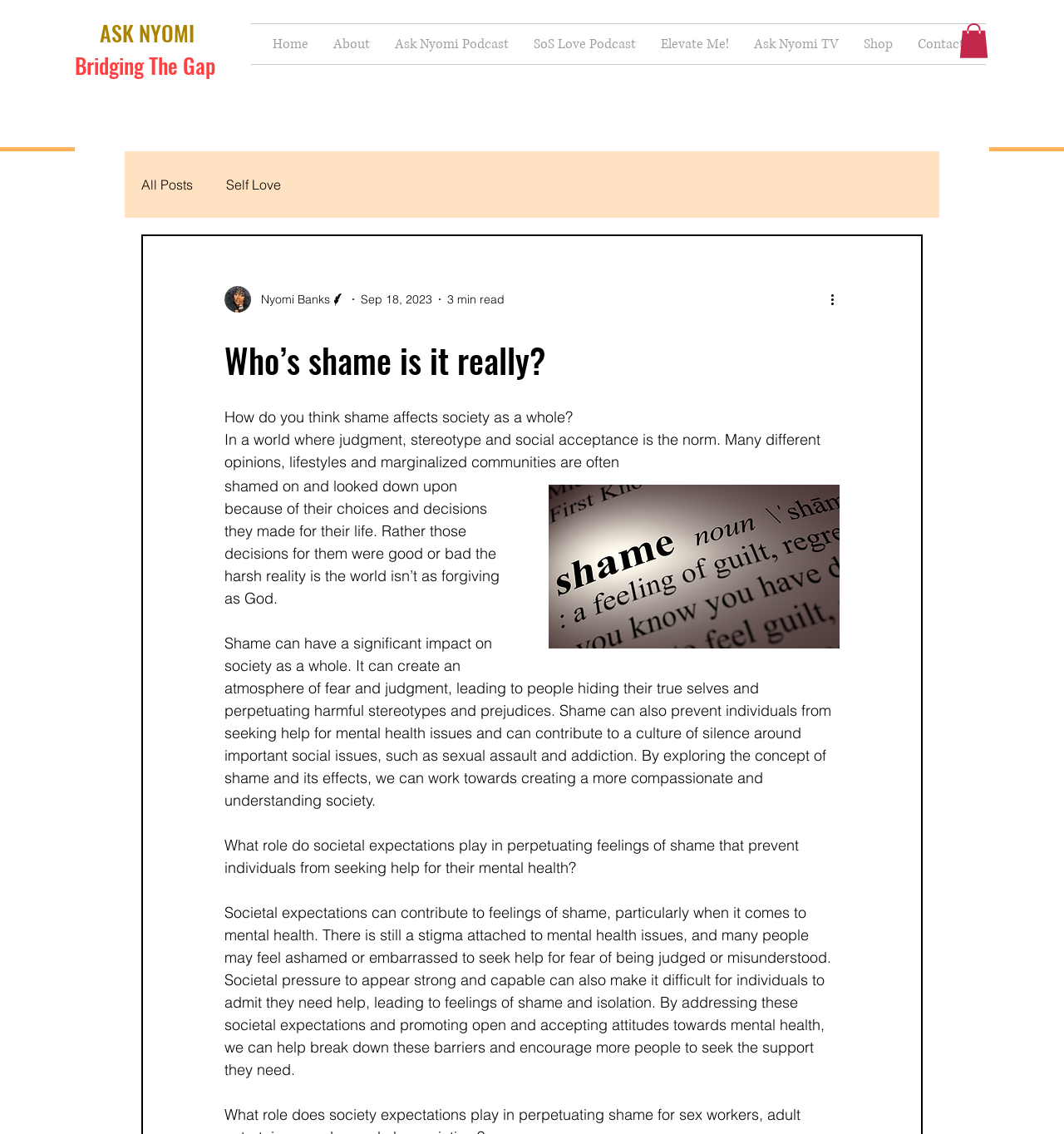Respond to the following question with a brief word or phrase:
What is the name of the podcast?

Ask Nyomi Podcast